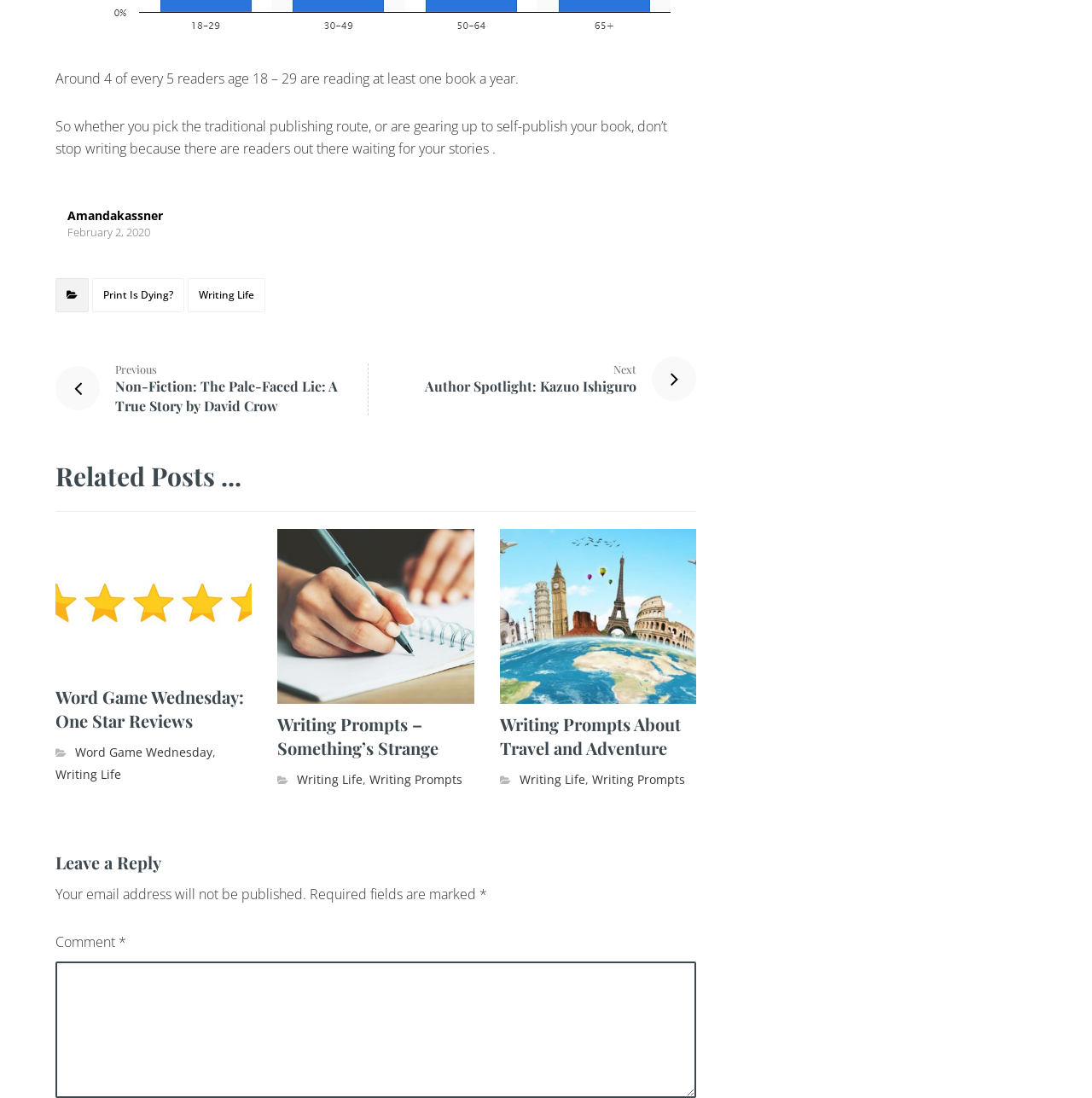Identify the bounding box of the HTML element described here: "Amandakassner". Provide the coordinates as four float numbers between 0 and 1: [left, top, right, bottom].

[0.062, 0.192, 0.149, 0.202]